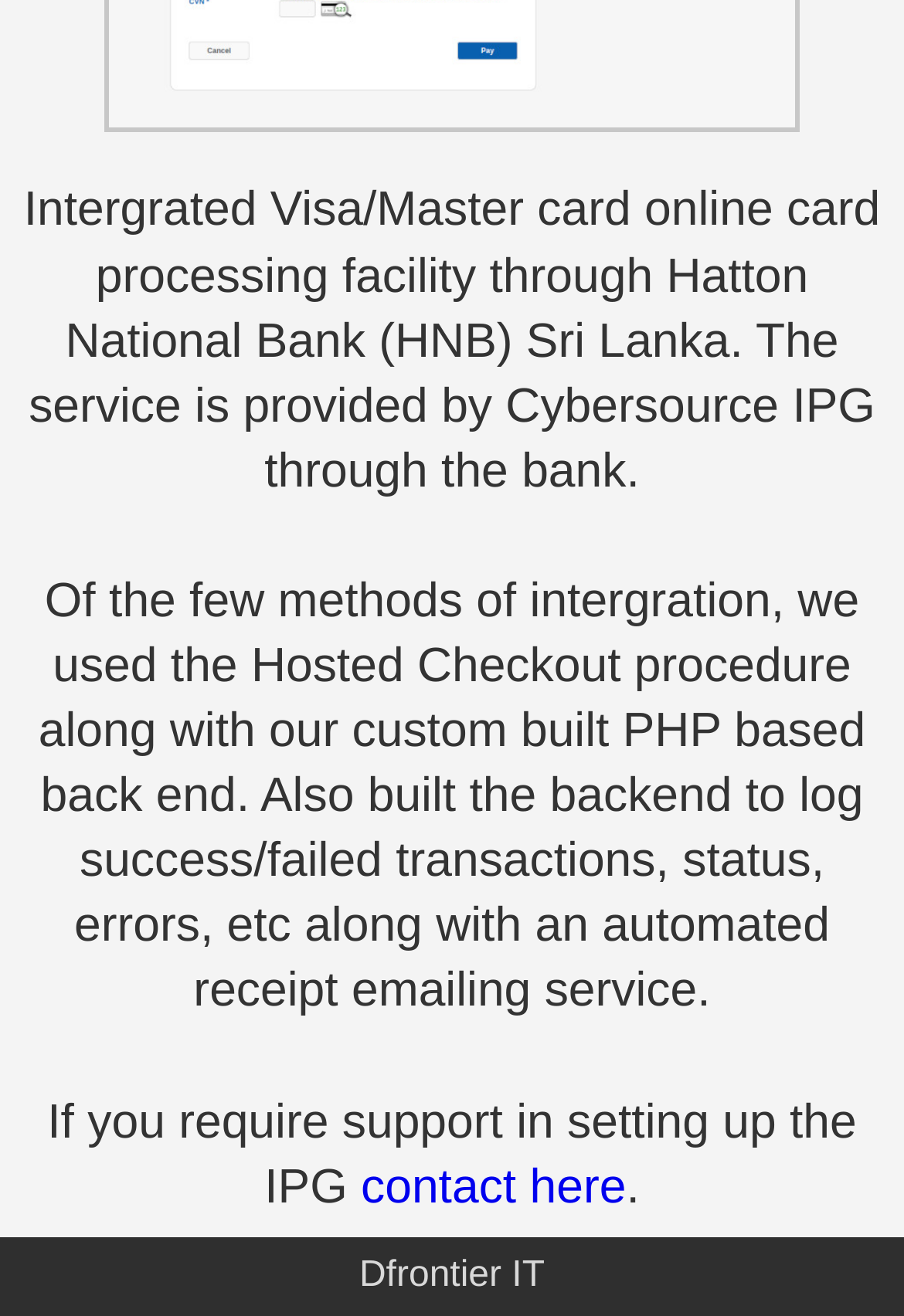Predict the bounding box of the UI element that fits this description: "contact here".

[0.399, 0.881, 0.693, 0.922]